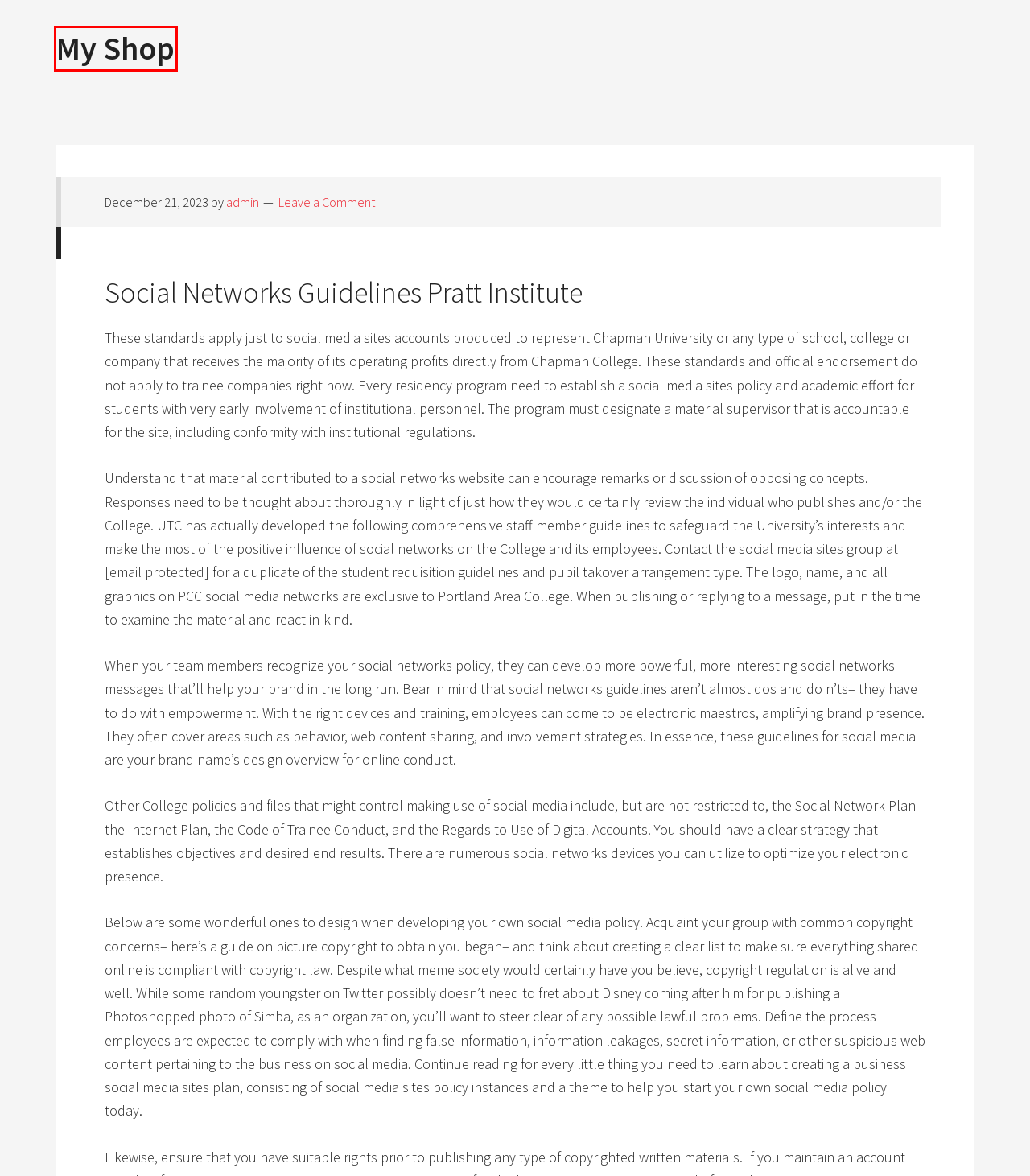You have a screenshot showing a webpage with a red bounding box around a UI element. Choose the webpage description that best matches the new page after clicking the highlighted element. Here are the options:
A. Log In ‹ My Shop — WordPress
B. admin
C. Blog Tool, Publishing Platform, and CMS – WordPress.org
D. Themes Archive - StudioPress
E. My Shop
F. WordPress Themes by StudioPress
G. Uncategorized
H. thecasinobulletin.com

E